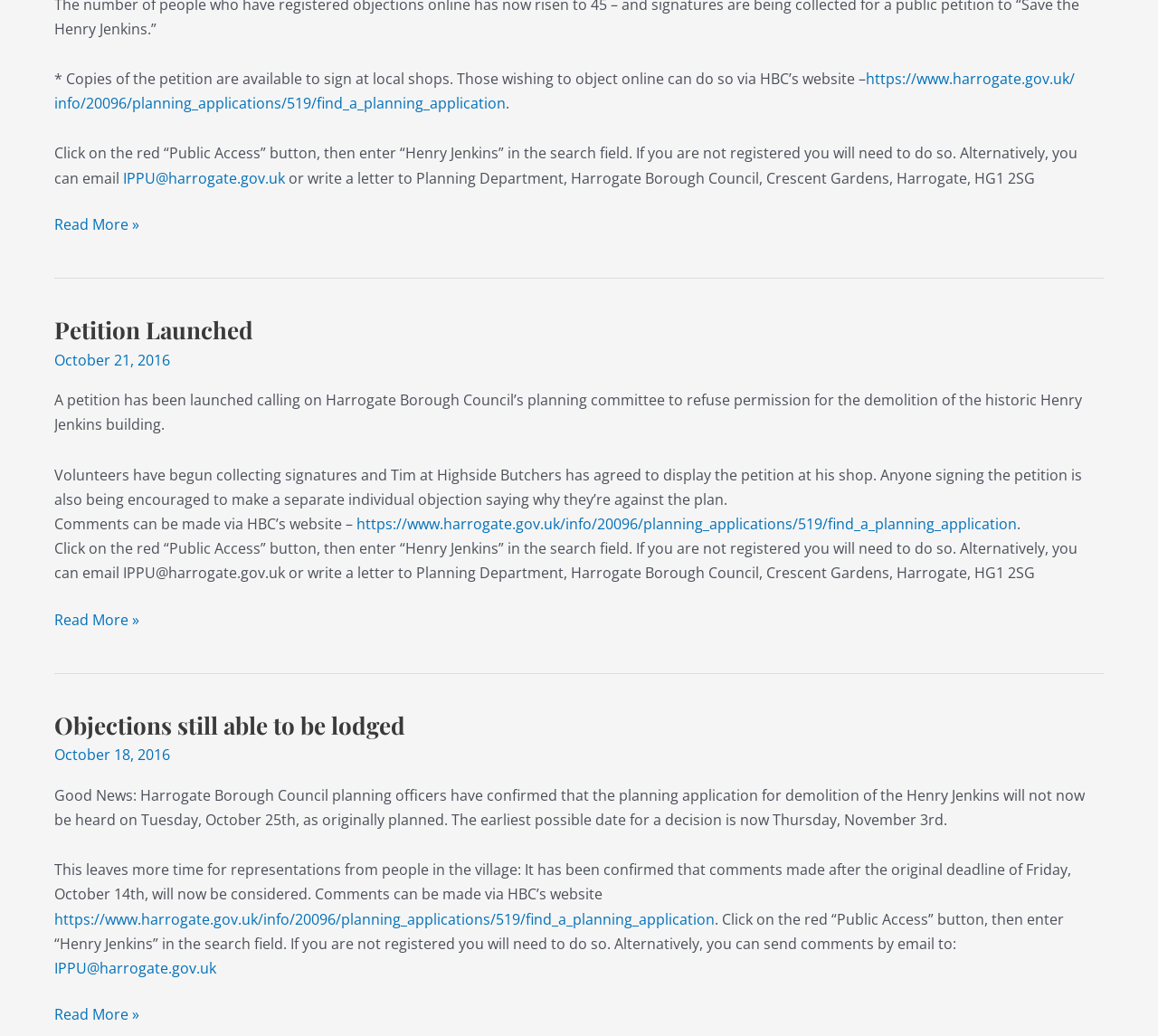Please find the bounding box coordinates of the element that must be clicked to perform the given instruction: "Click on the link to read more about objections still able to be lodged". The coordinates should be four float numbers from 0 to 1, i.e., [left, top, right, bottom].

[0.047, 0.968, 0.12, 0.992]